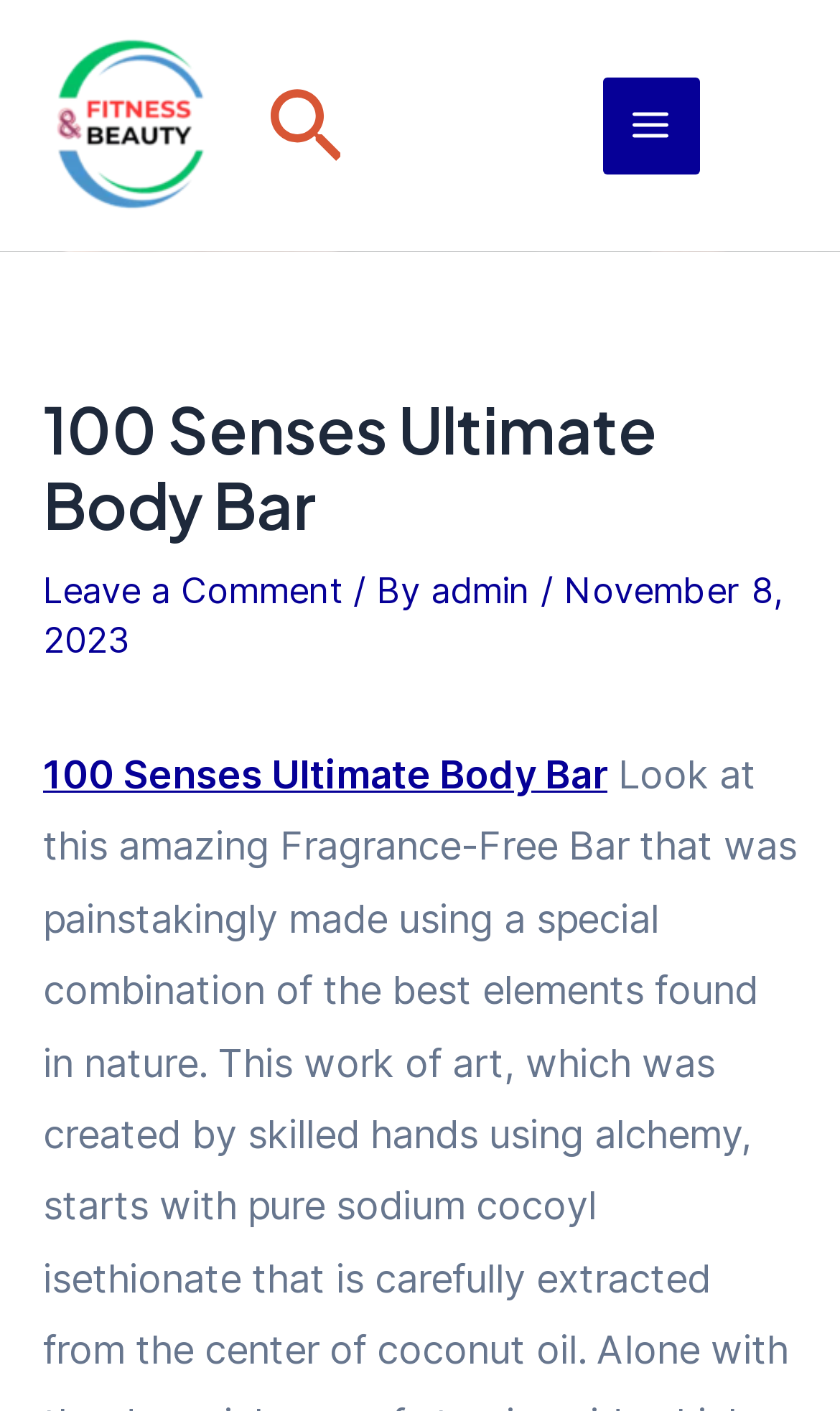Based on the description "Search", find the bounding box of the specified UI element.

[0.318, 0.059, 0.411, 0.135]